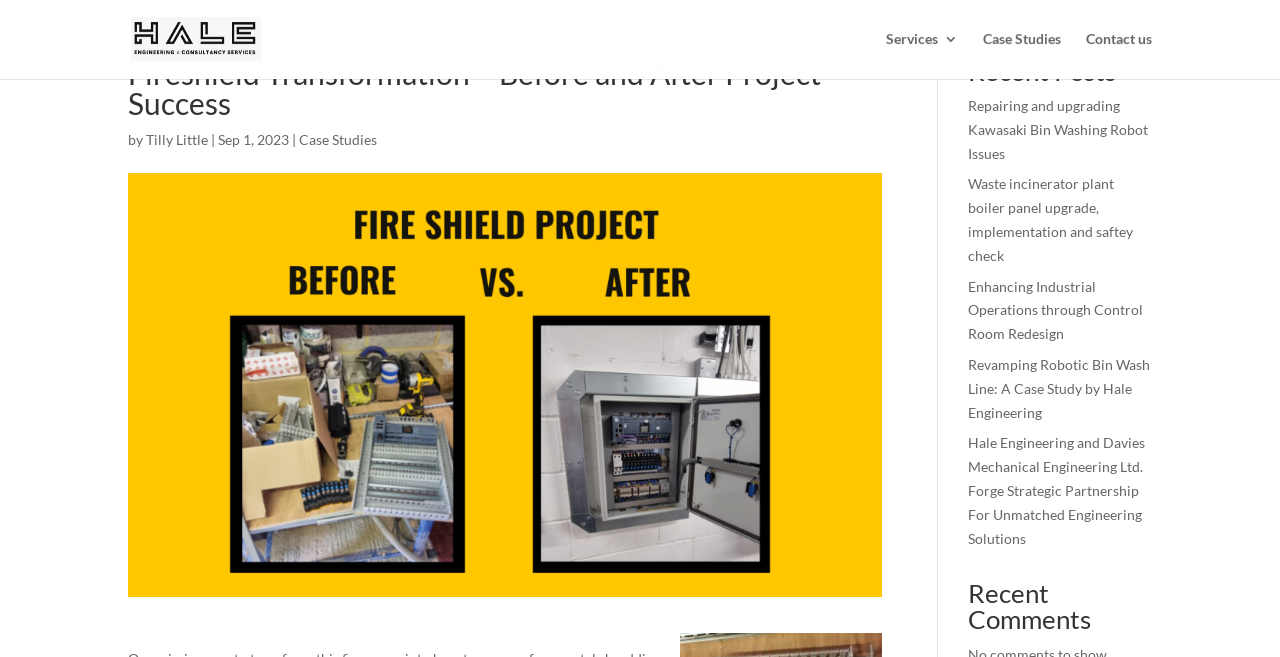Provide your answer in a single word or phrase: 
What is the author of the current article?

Tilly Little